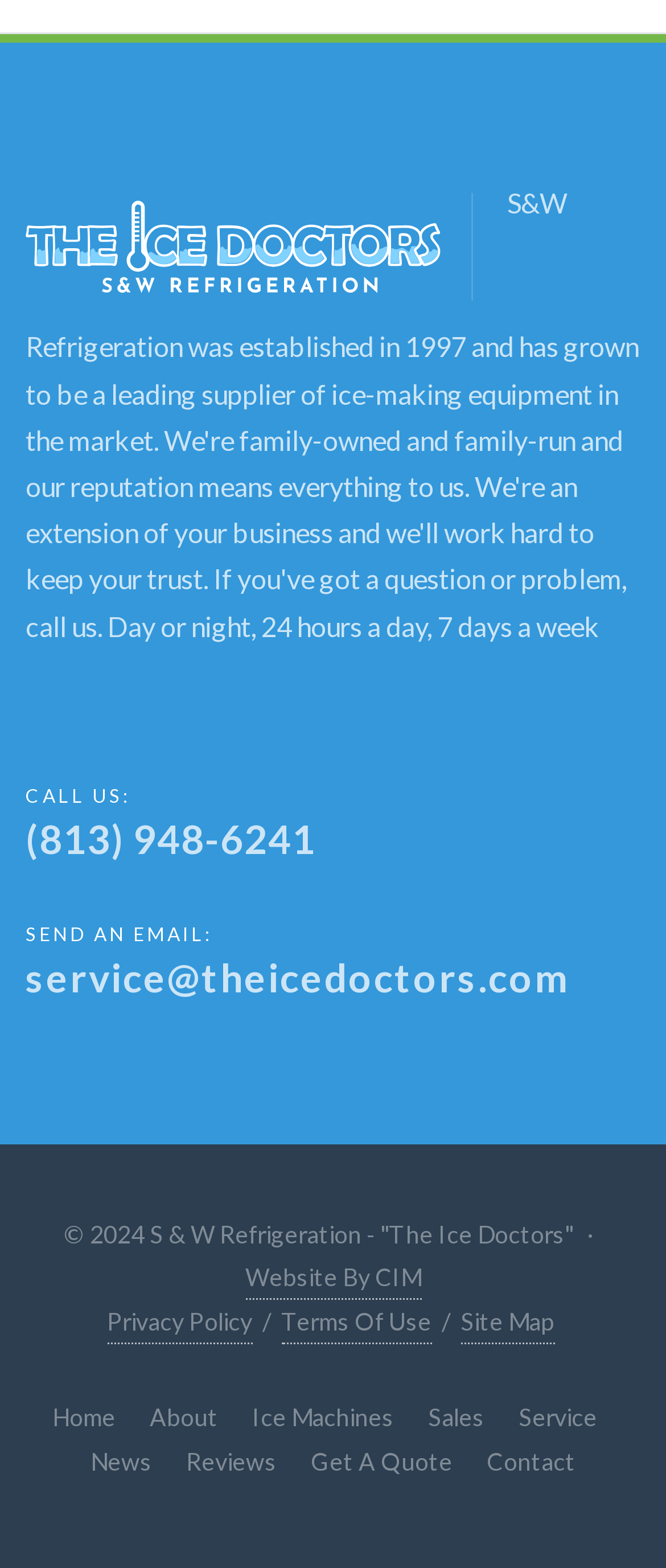Given the element description "Privacy Policy" in the screenshot, predict the bounding box coordinates of that UI element.

None